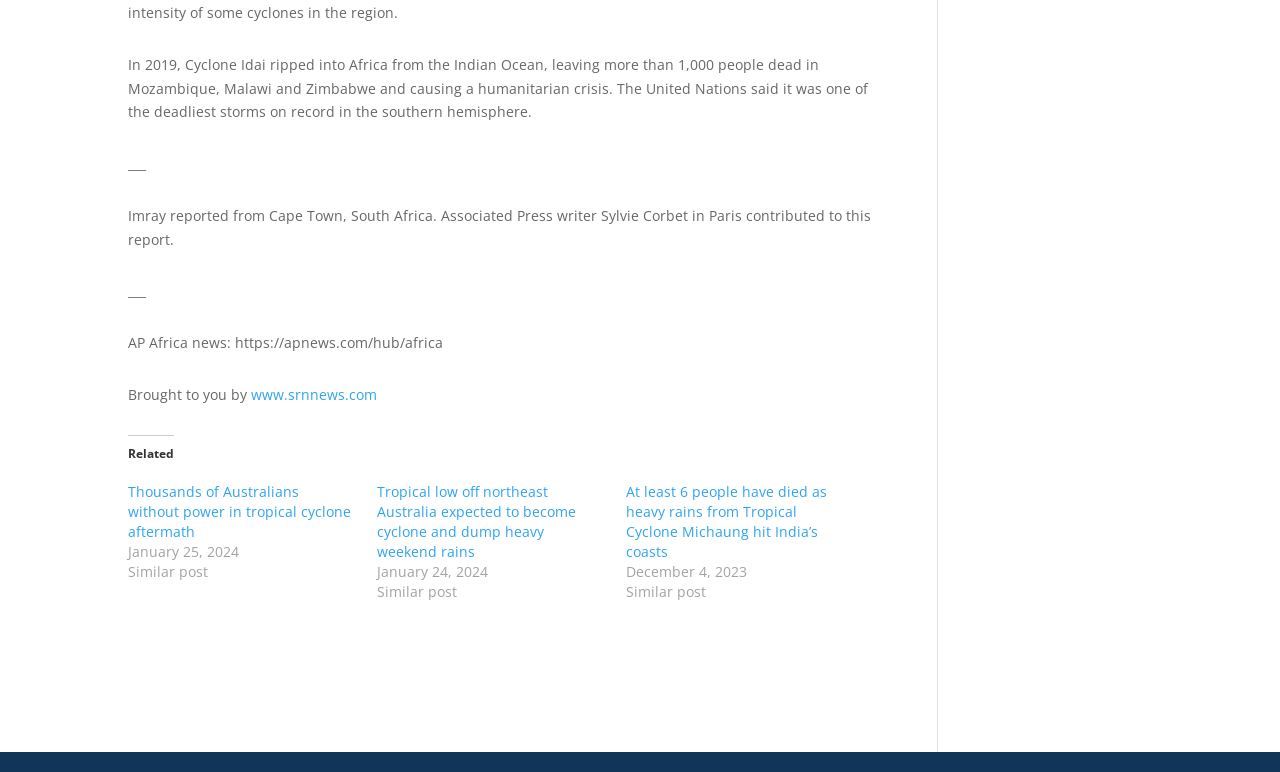Given the element description metadata, predict the bounding box coordinates for the UI element in the webpage screenshot. The format should be (top-left x, top-left y, bottom-right x, bottom-right y), and the values should be between 0 and 1.

None